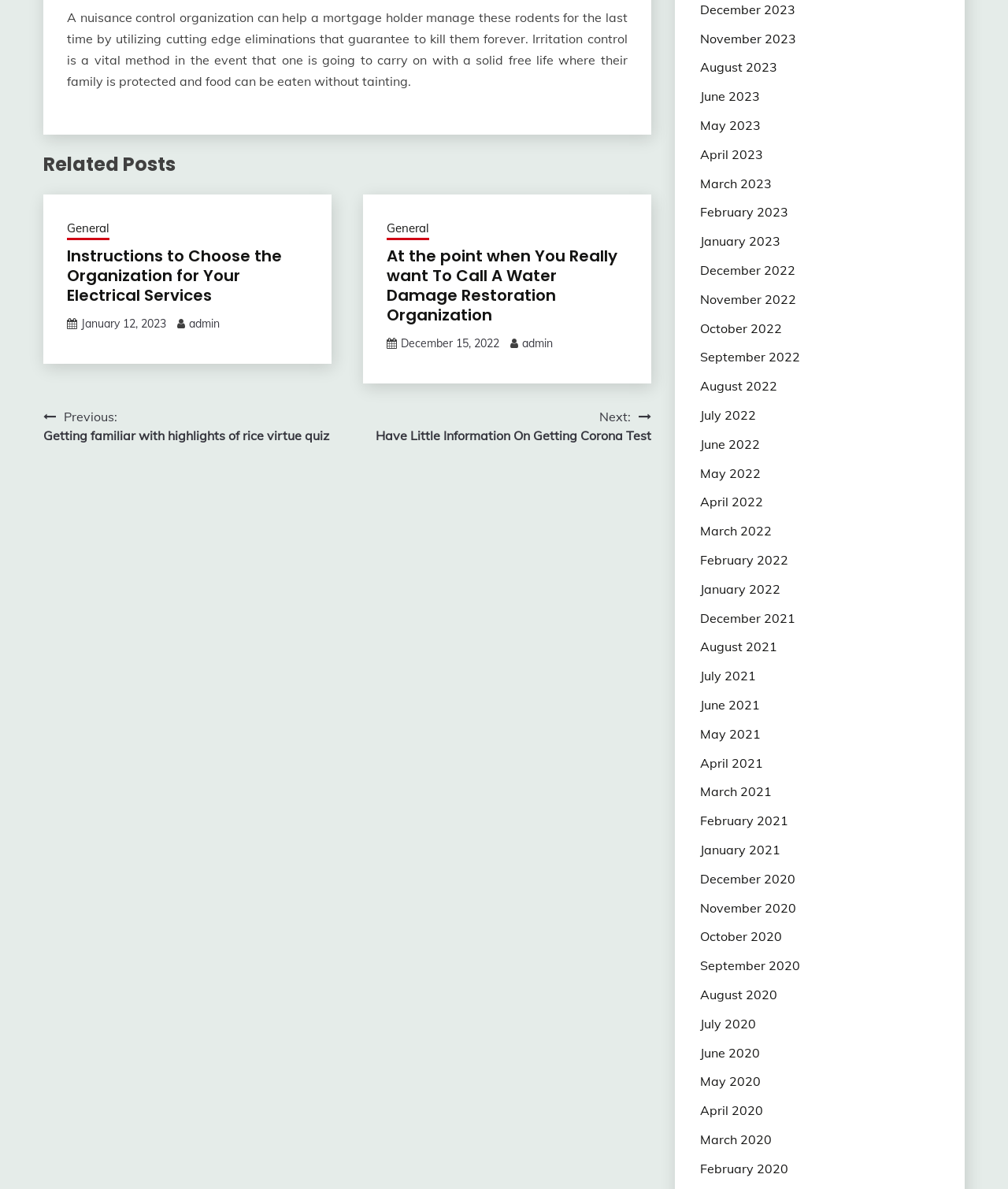Provide the bounding box coordinates of the HTML element this sentence describes: "General". The bounding box coordinates consist of four float numbers between 0 and 1, i.e., [left, top, right, bottom].

[0.383, 0.185, 0.426, 0.202]